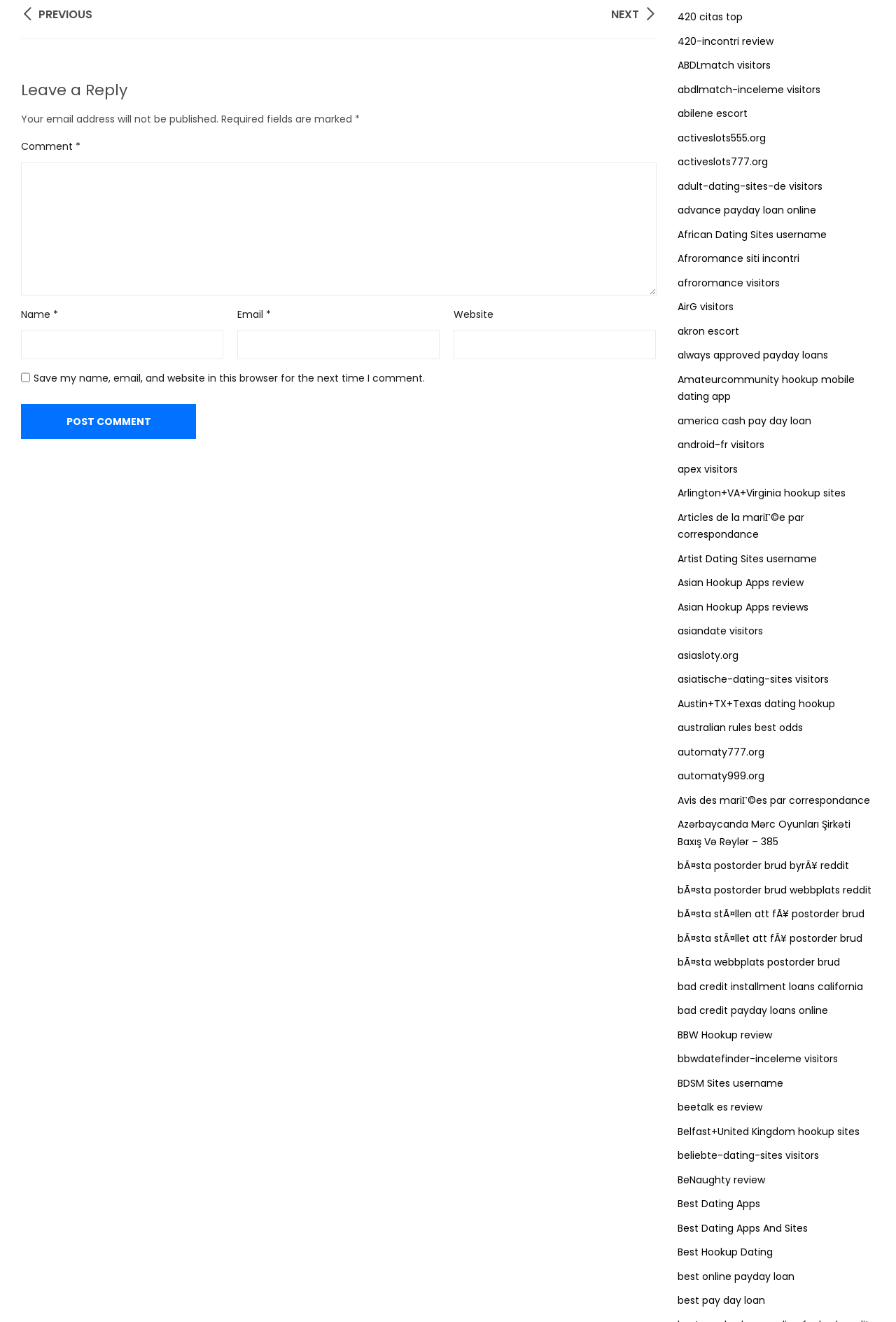What are the required fields in the 'Leave a Reply' section?
Examine the screenshot and reply with a single word or phrase.

Comment, Name, Email